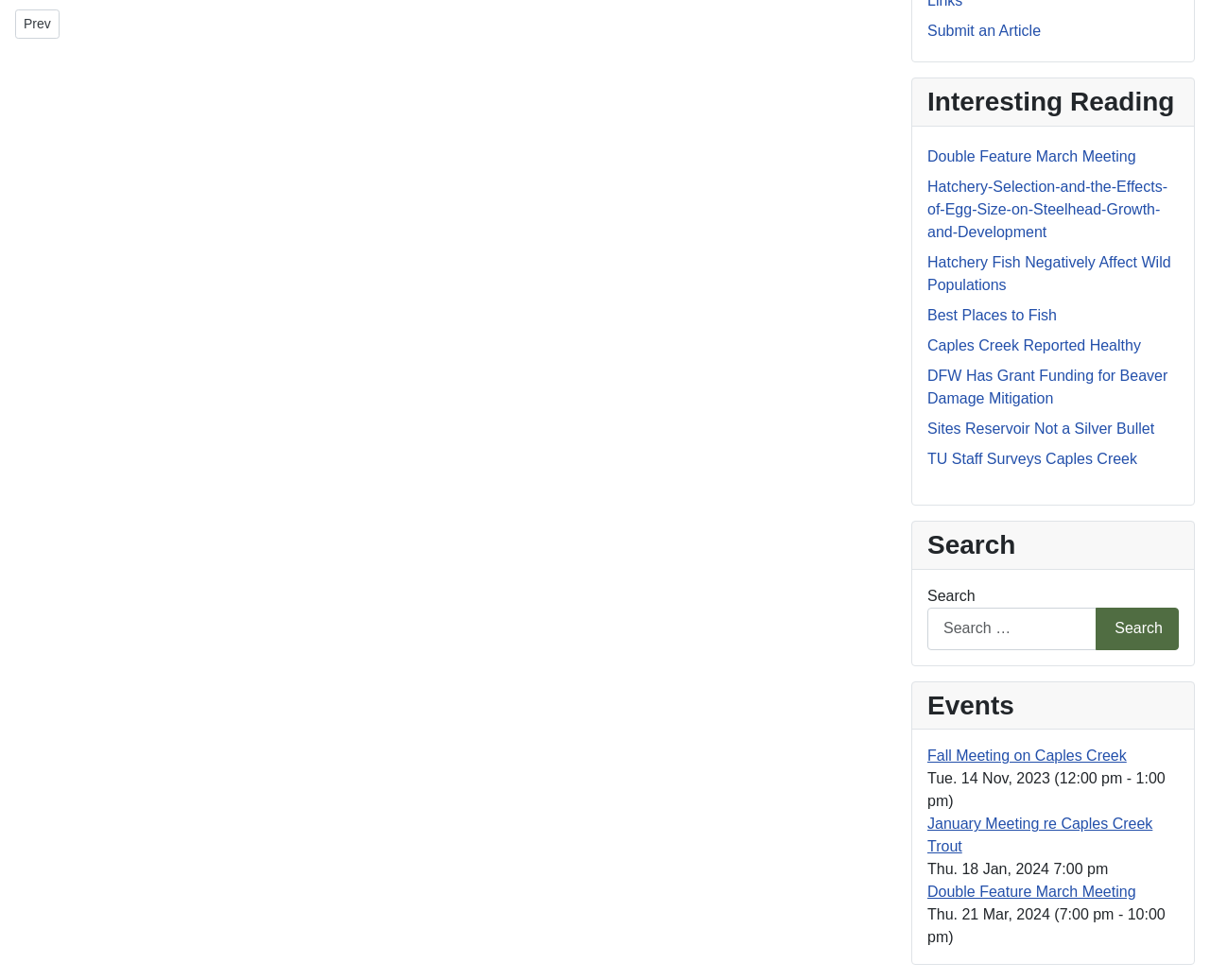Specify the bounding box coordinates (top-left x, top-left y, bottom-right x, bottom-right y) of the UI element in the screenshot that matches this description: Fall Meeting on Caples Creek

[0.766, 0.763, 0.931, 0.78]